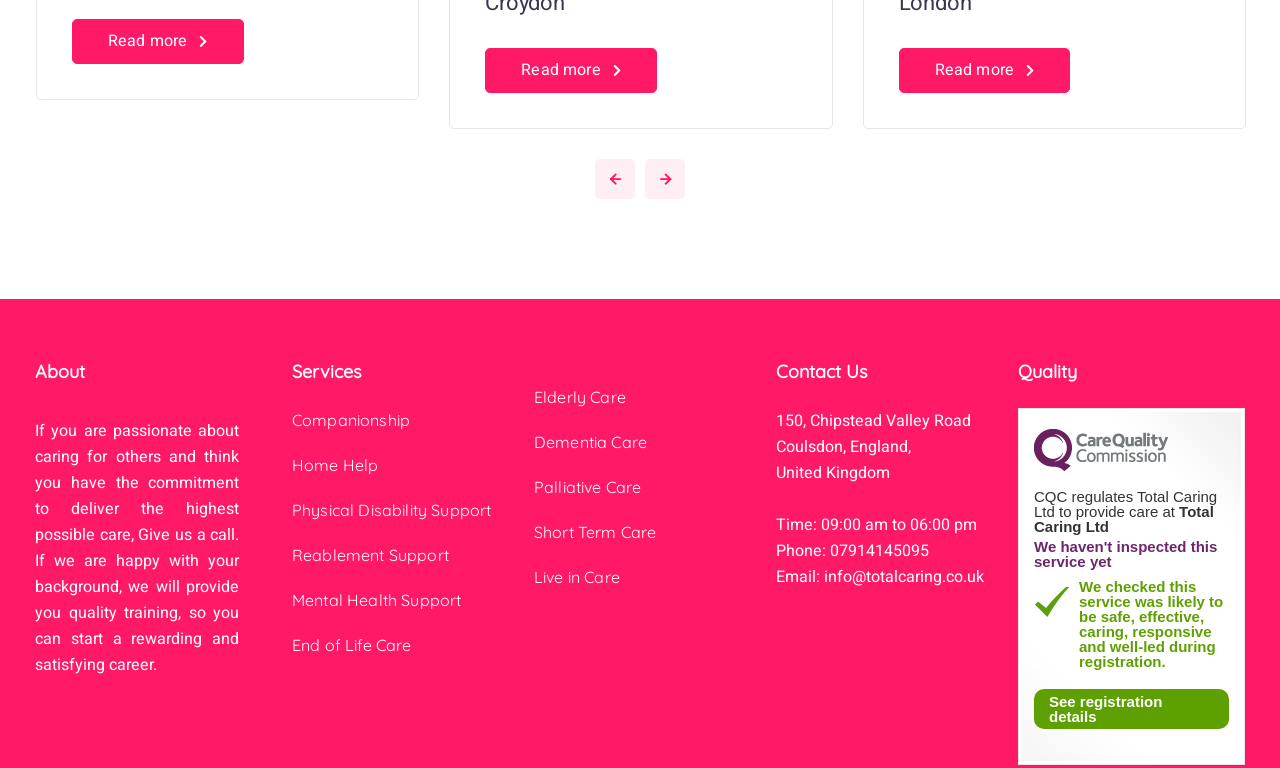Please respond in a single word or phrase: 
What type of care does the company provide?

Elderly Care, Dementia Care, etc.